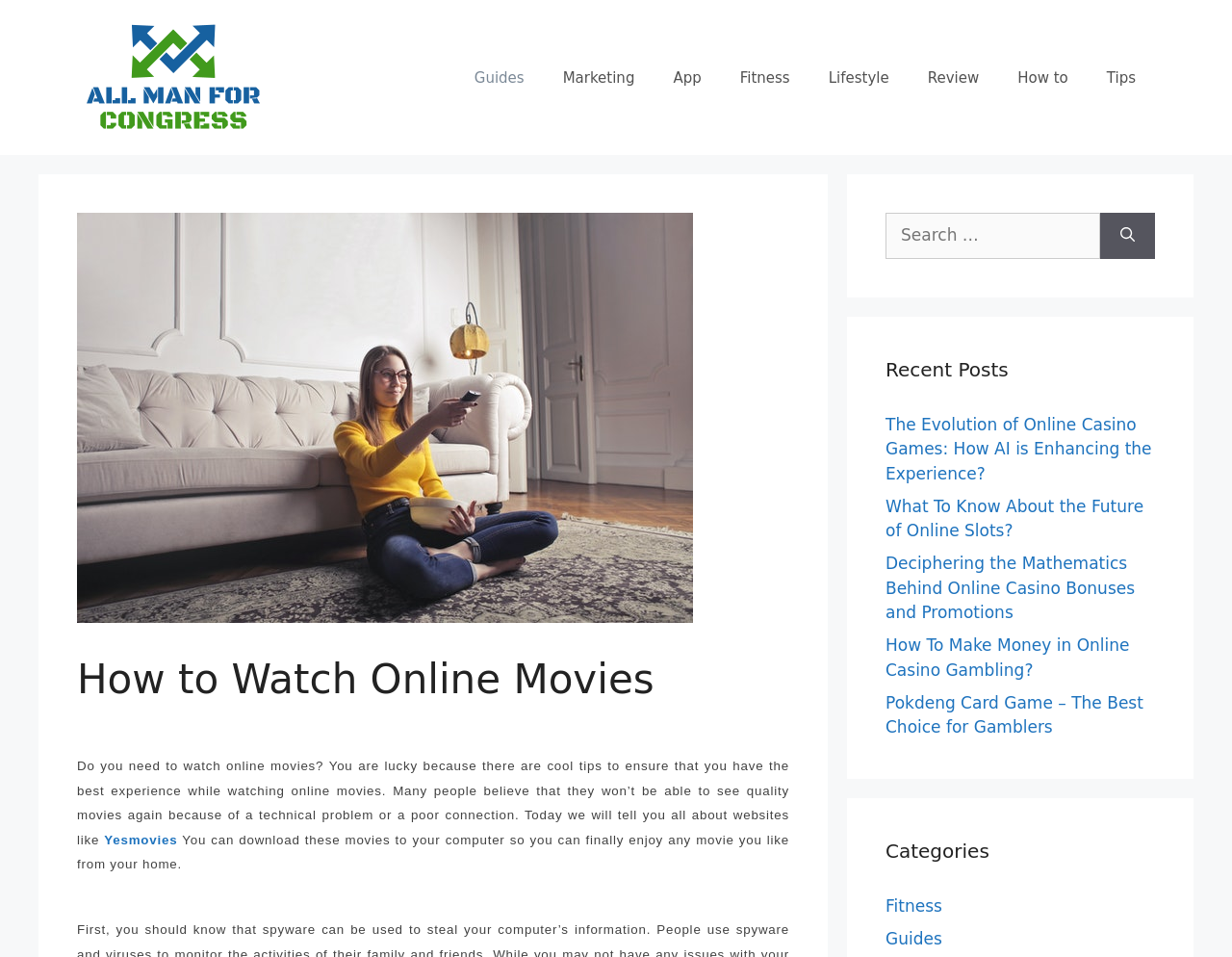Please extract the title of the webpage.

How to Watch Online Movies